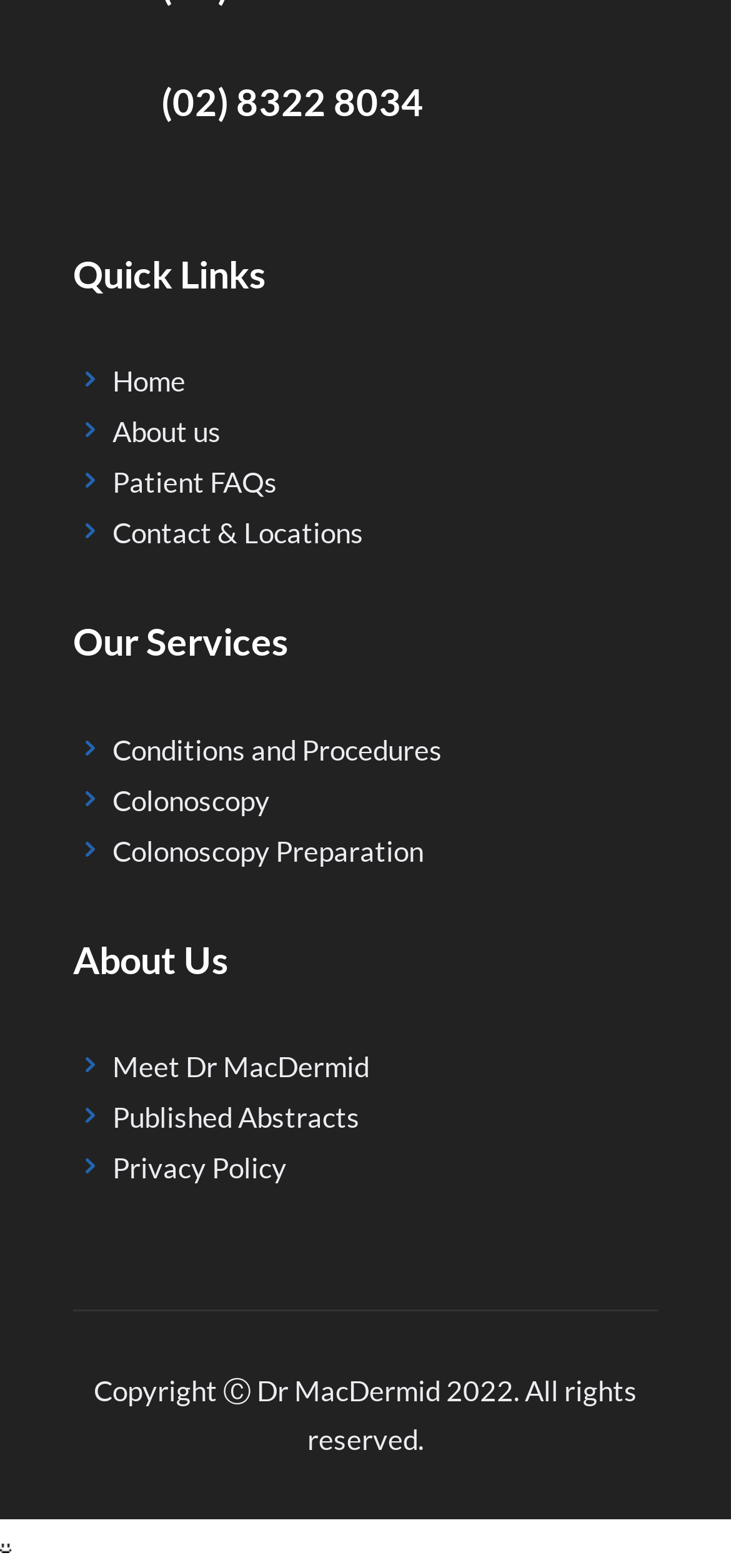Using the description "Privacy Policy", predict the bounding box of the relevant HTML element.

[0.154, 0.734, 0.392, 0.756]